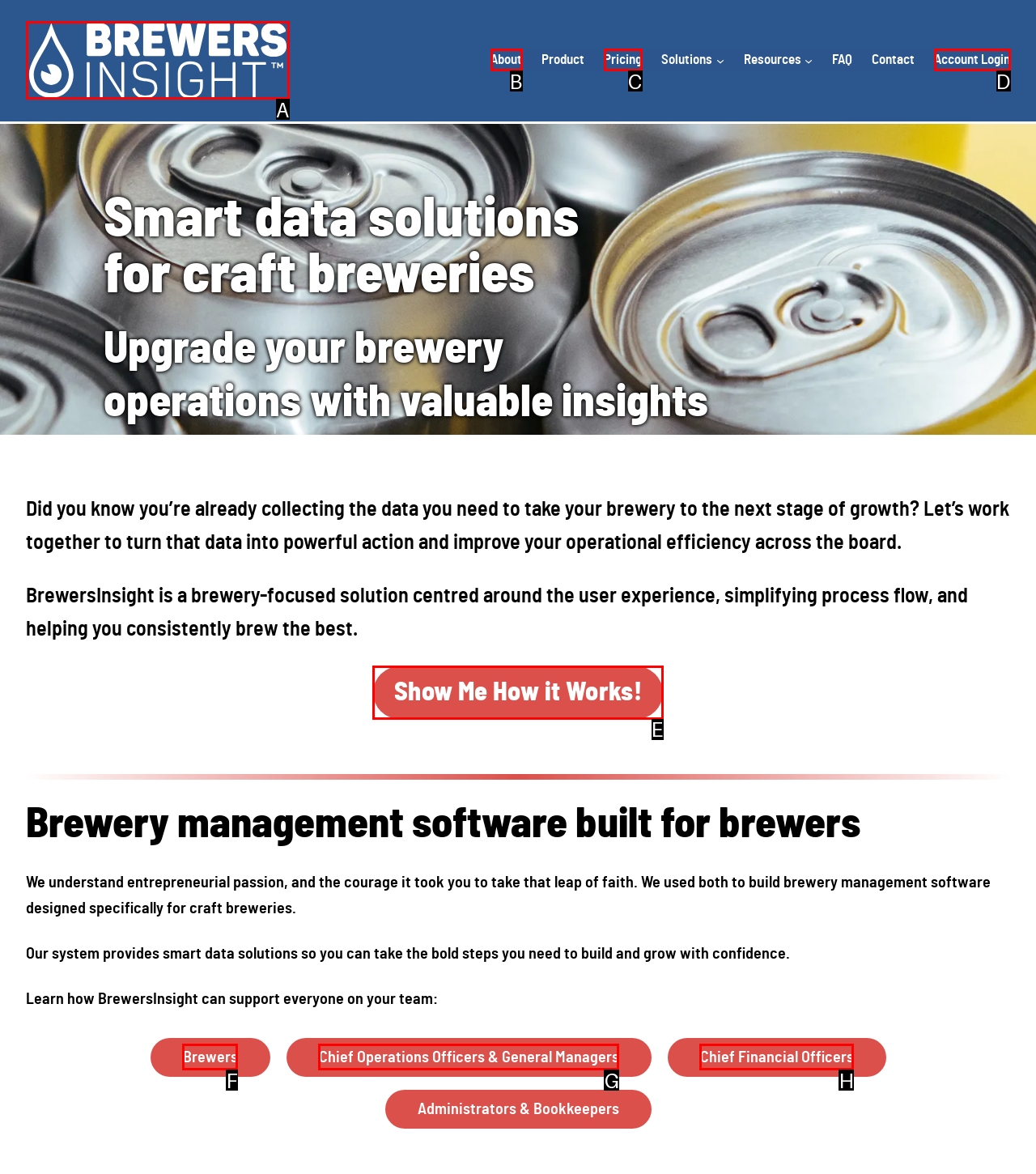Select the letter of the UI element that best matches: www.chinarising.puntopress.com
Answer with the letter of the correct option directly.

None